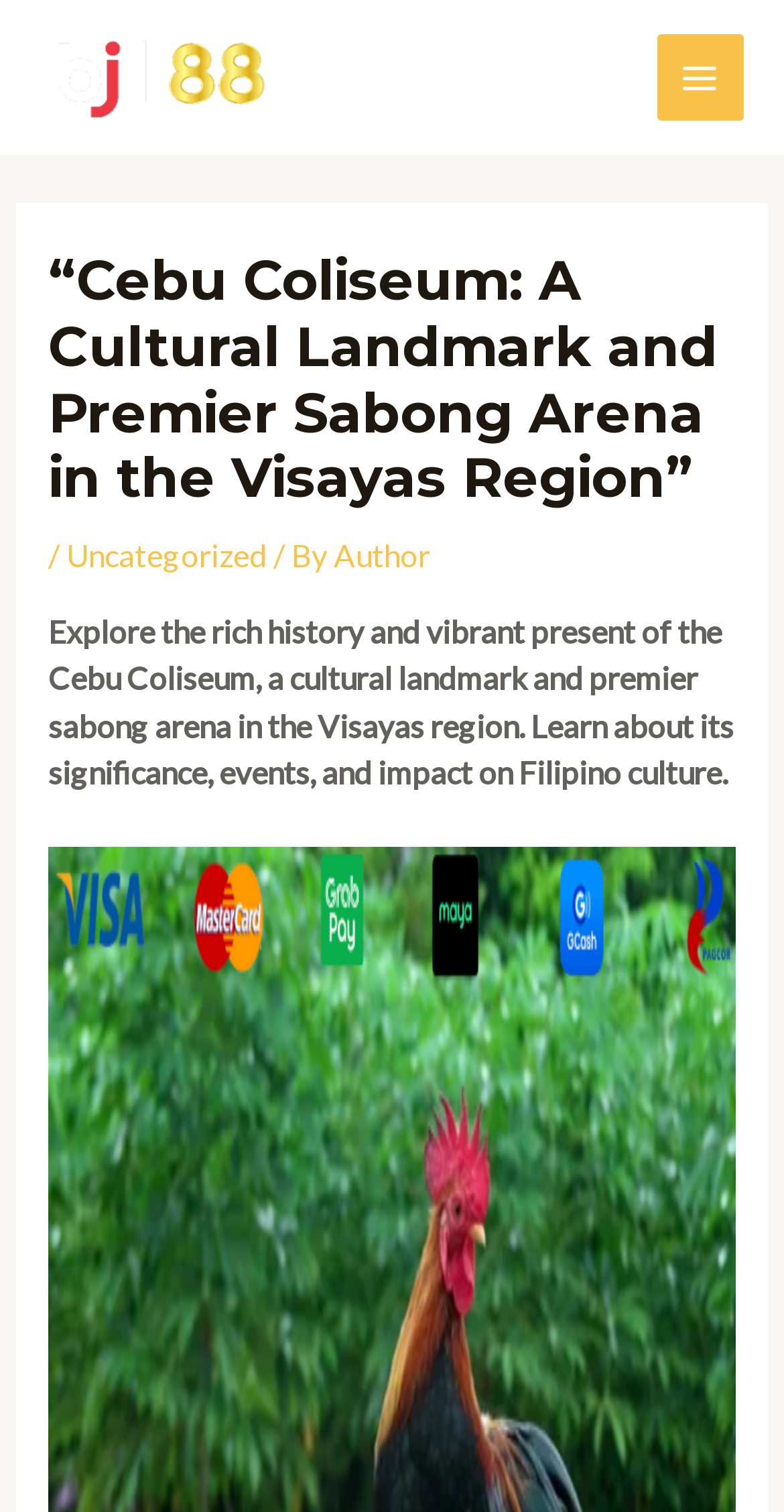Could you please study the image and provide a detailed answer to the question:
What is the purpose of the Cebu Coliseum?

The purpose of the Cebu Coliseum can be inferred from the heading element which says '“Cebu Coliseum: A Cultural Landmark and Premier Sabong Arena in the Visayas Region”'. The phrase 'Premier Sabong Arena' suggests that the Cebu Coliseum is a venue for sabong, a popular Filipino sport.